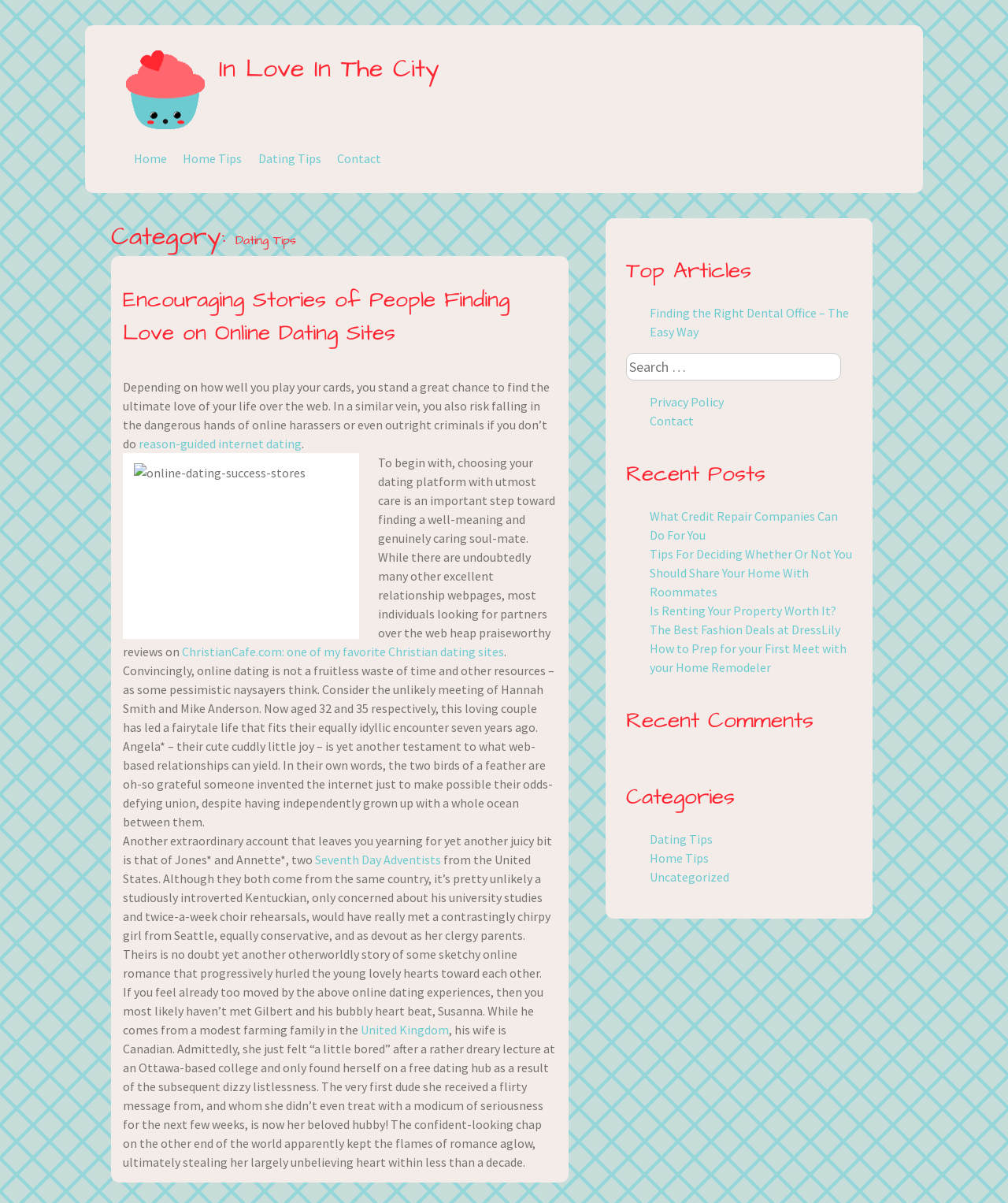Determine the bounding box coordinates of the clickable element to complete this instruction: "Click on the 'Contact' link". Provide the coordinates in the format of four float numbers between 0 and 1, [left, top, right, bottom].

[0.334, 0.124, 0.378, 0.139]